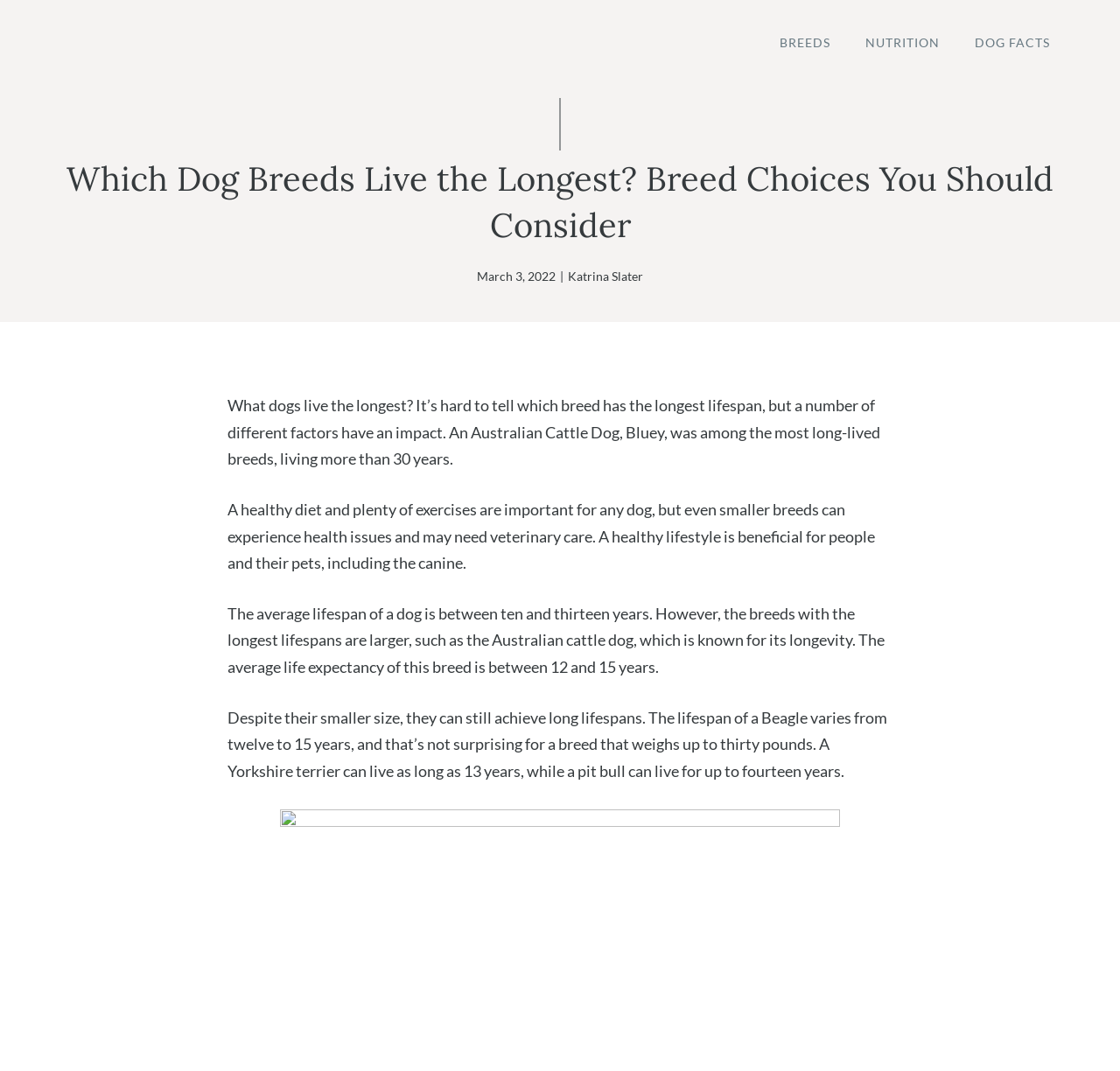Provide a one-word or short-phrase response to the question:
How long can a Yorkshire Terrier live?

up to 13 years